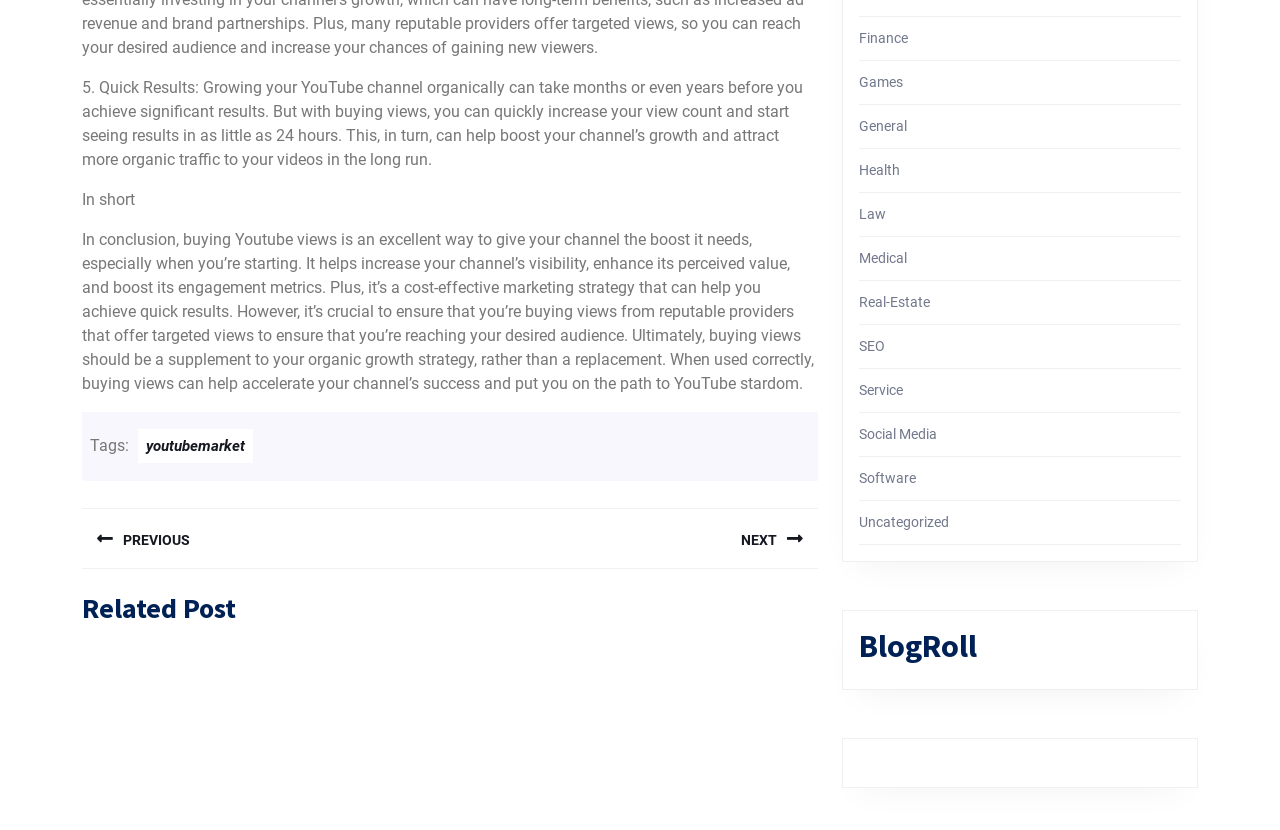Identify the bounding box coordinates of the clickable region to carry out the given instruction: "Click on the 'youtubemarket' link".

[0.108, 0.517, 0.198, 0.558]